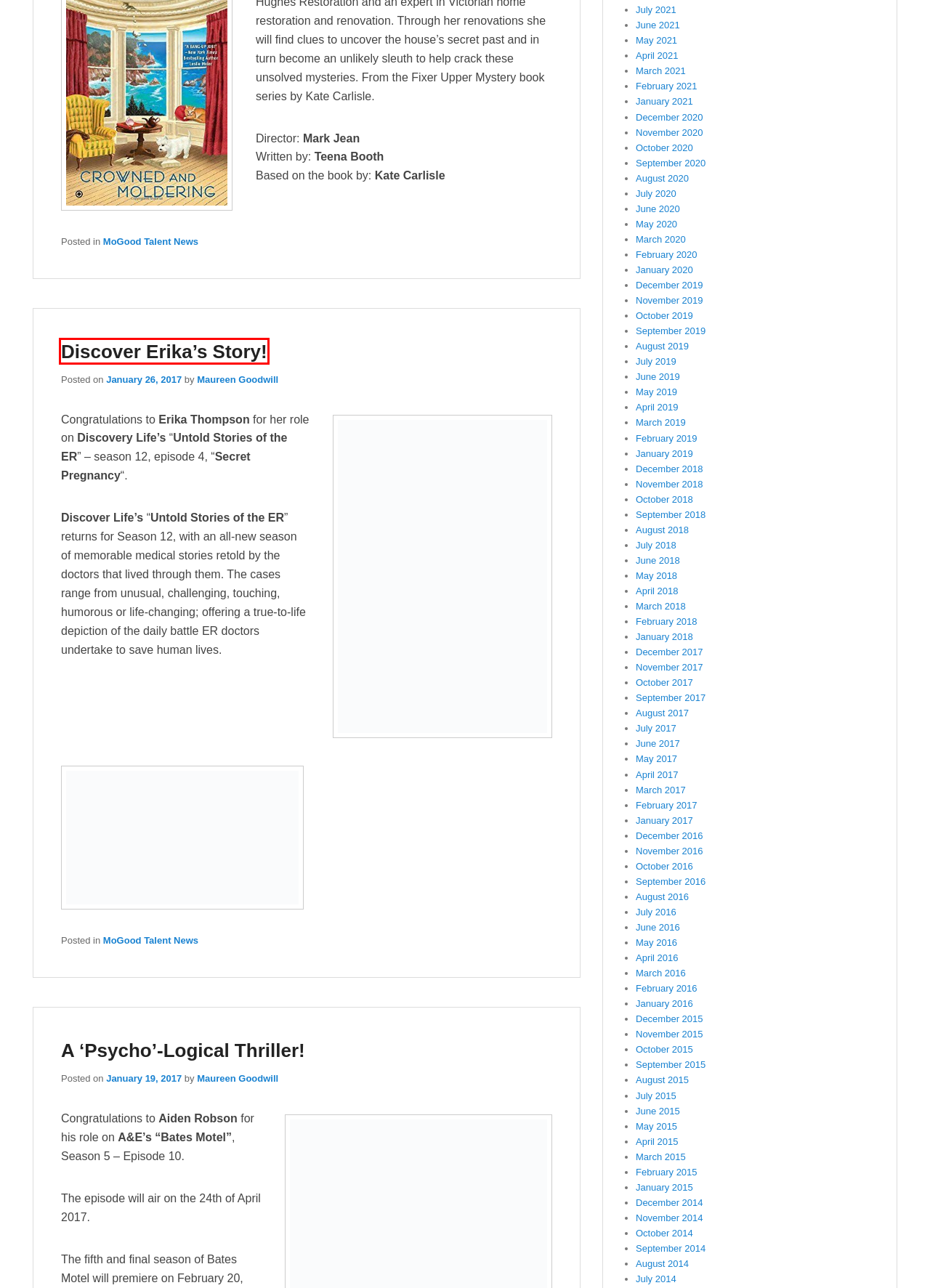Analyze the screenshot of a webpage with a red bounding box and select the webpage description that most accurately describes the new page resulting from clicking the element inside the red box. Here are the candidates:
A. July 2019 - Mogoodtalent
B. June 2021 - Mogoodtalent
C. April 2019 - Mogoodtalent
D. March 2019 - Mogoodtalent
E. February 2017 - Mogoodtalent
F. October 2019 - Mogoodtalent
G. May 2021 - Mogoodtalent
H. Discover Erika's Story! - Mogoodtalent

H